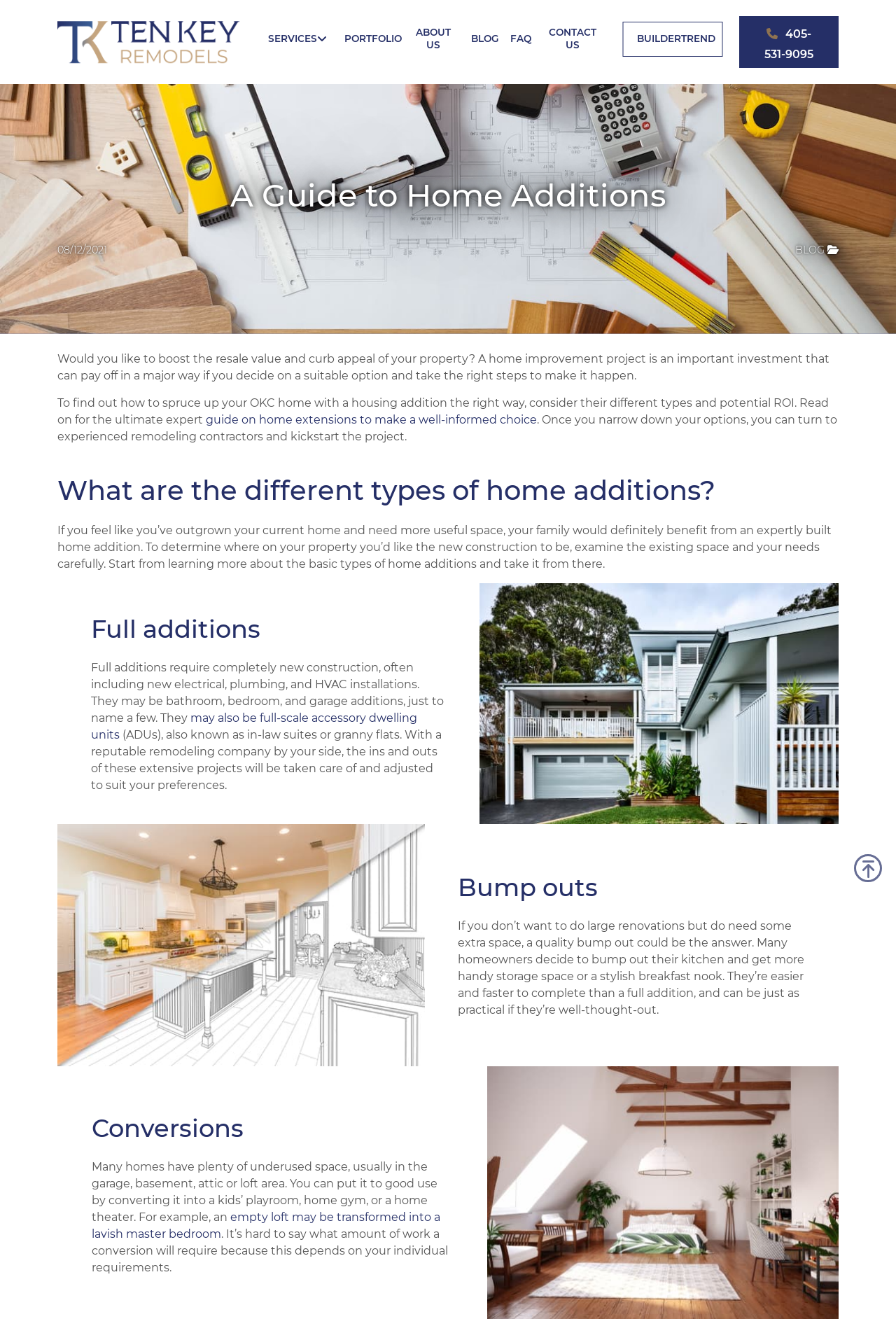Please provide a comprehensive response to the question below by analyzing the image: 
What is the purpose of a bump out according to the article?

I found the answer by reading the paragraph under the 'Bump outs' heading, which mentions that a bump out can provide more handy storage space or a stylish breakfast nook.